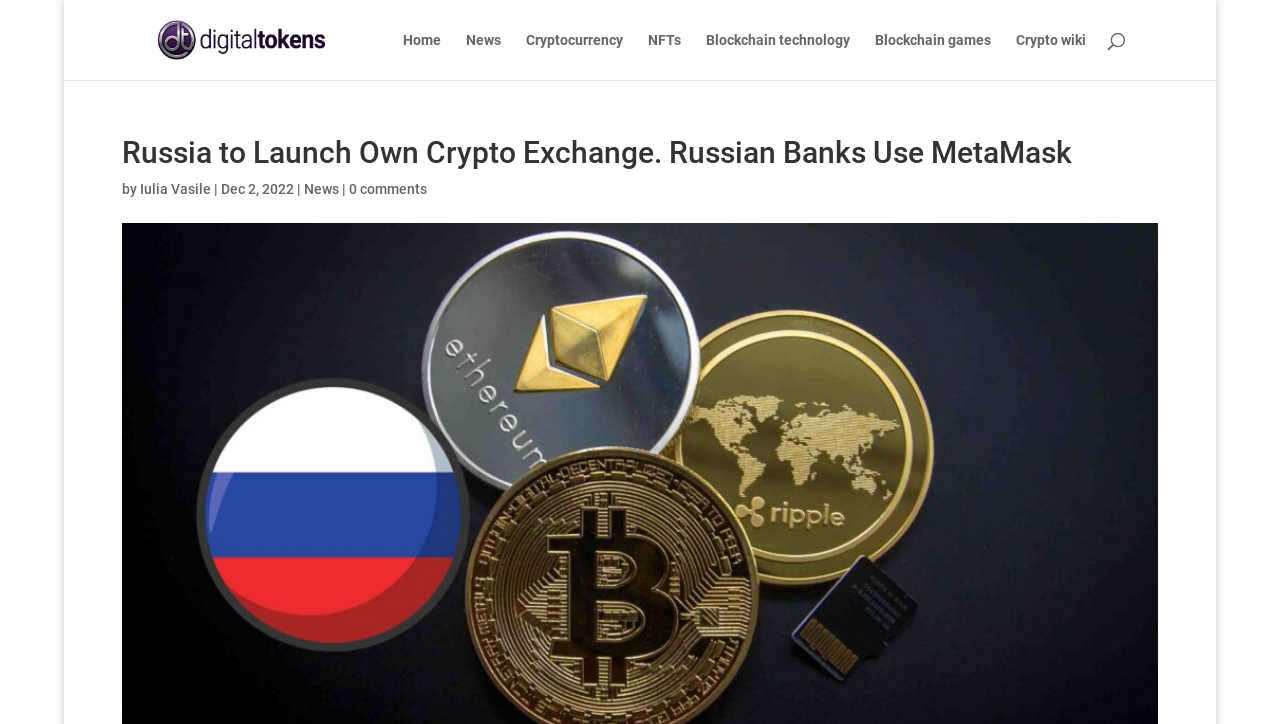What is the date of this article?
Please provide a single word or phrase based on the screenshot.

Dec 2, 2022